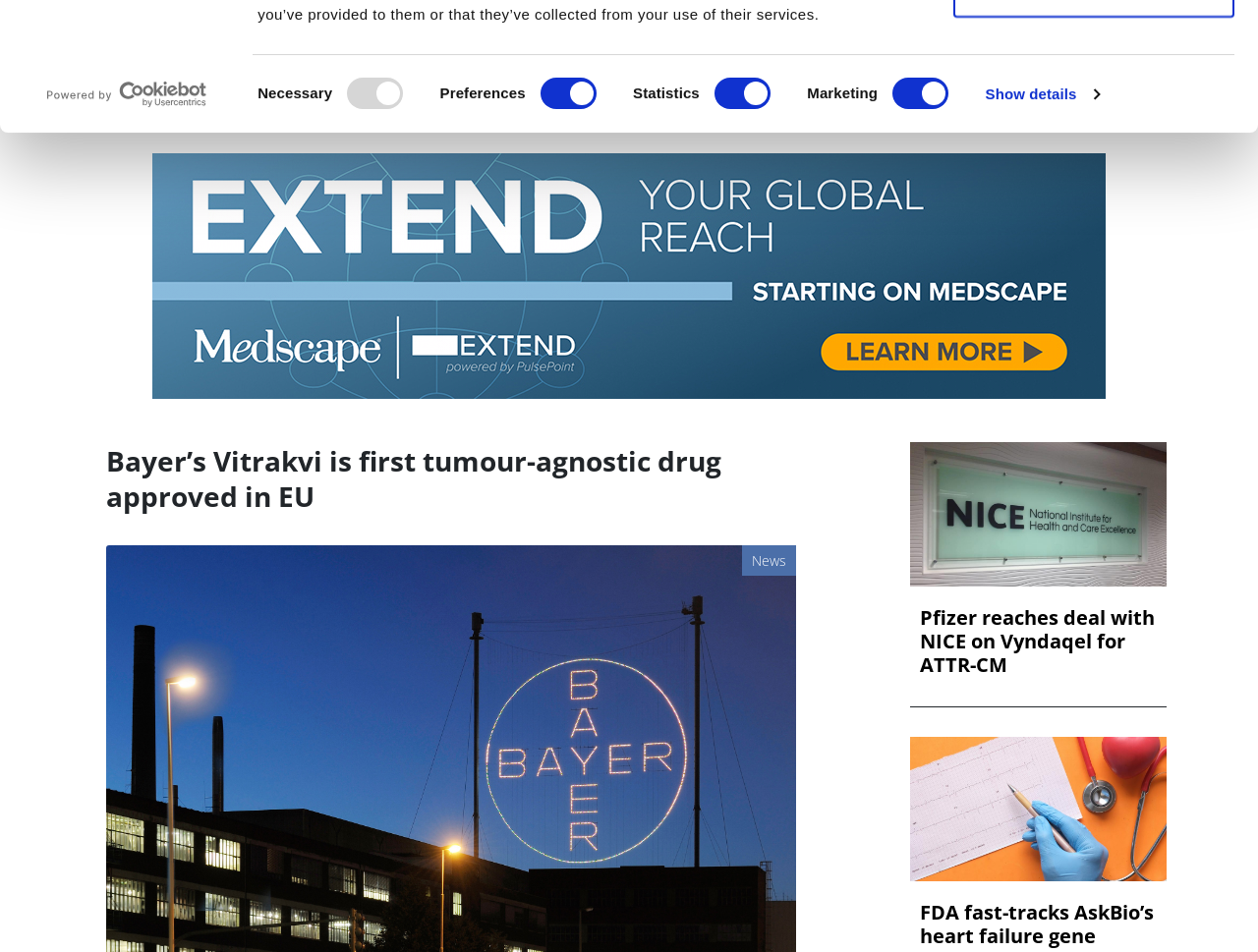What is the date displayed on the webpage?
Answer the question with just one word or phrase using the image.

Monday 13 May 2024